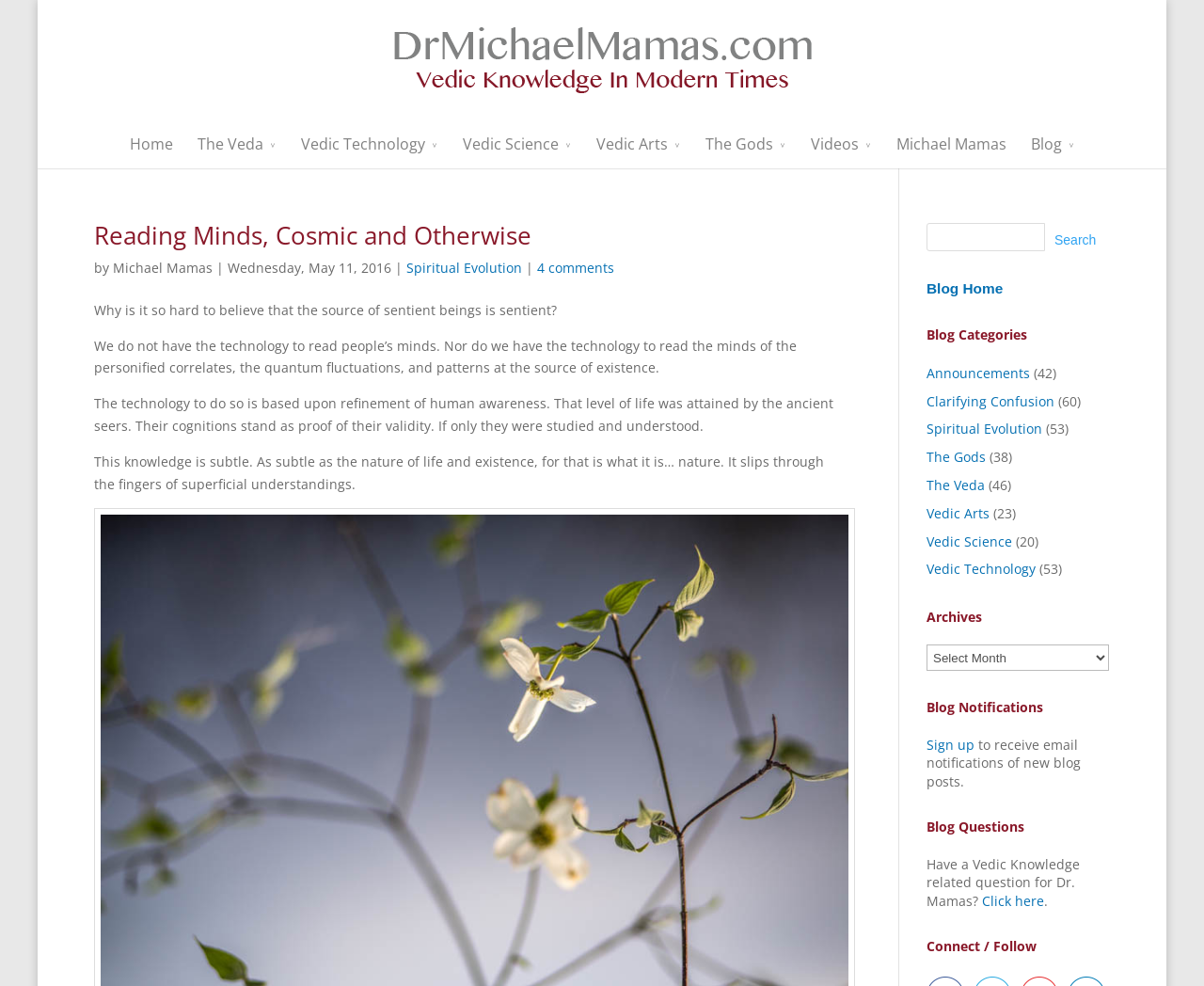What is the name of the blog?
Please provide a single word or phrase based on the screenshot.

Vedic Knowledge with Dr. Michael Mamas